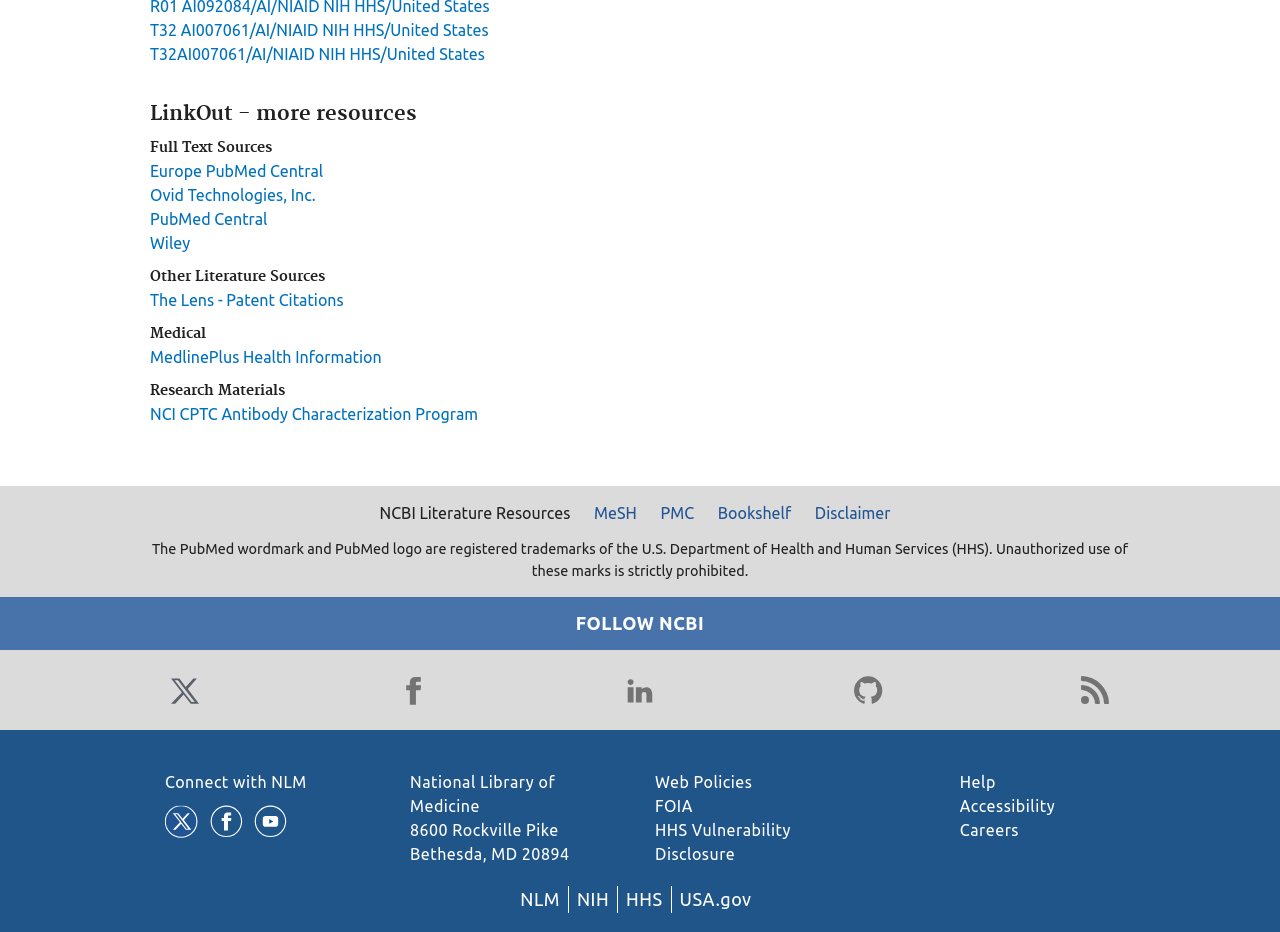Show me the bounding box coordinates of the clickable region to achieve the task as per the instruction: "View the 'Disclaimer' page".

[0.629, 0.537, 0.703, 0.563]